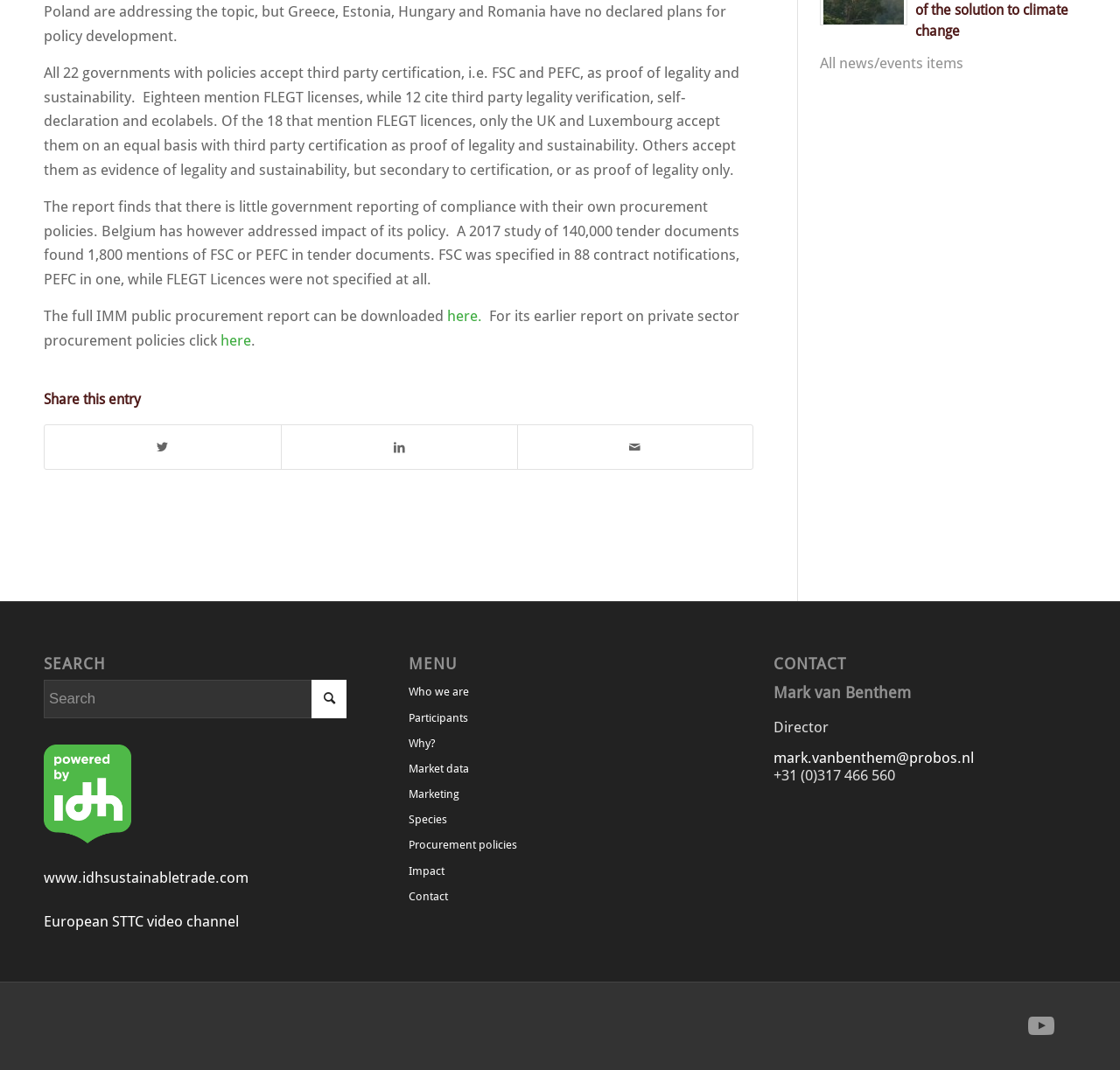Identify the bounding box coordinates of the clickable section necessary to follow the following instruction: "Contact Mark van Benthem". The coordinates should be presented as four float numbers from 0 to 1, i.e., [left, top, right, bottom].

[0.691, 0.636, 0.961, 0.66]